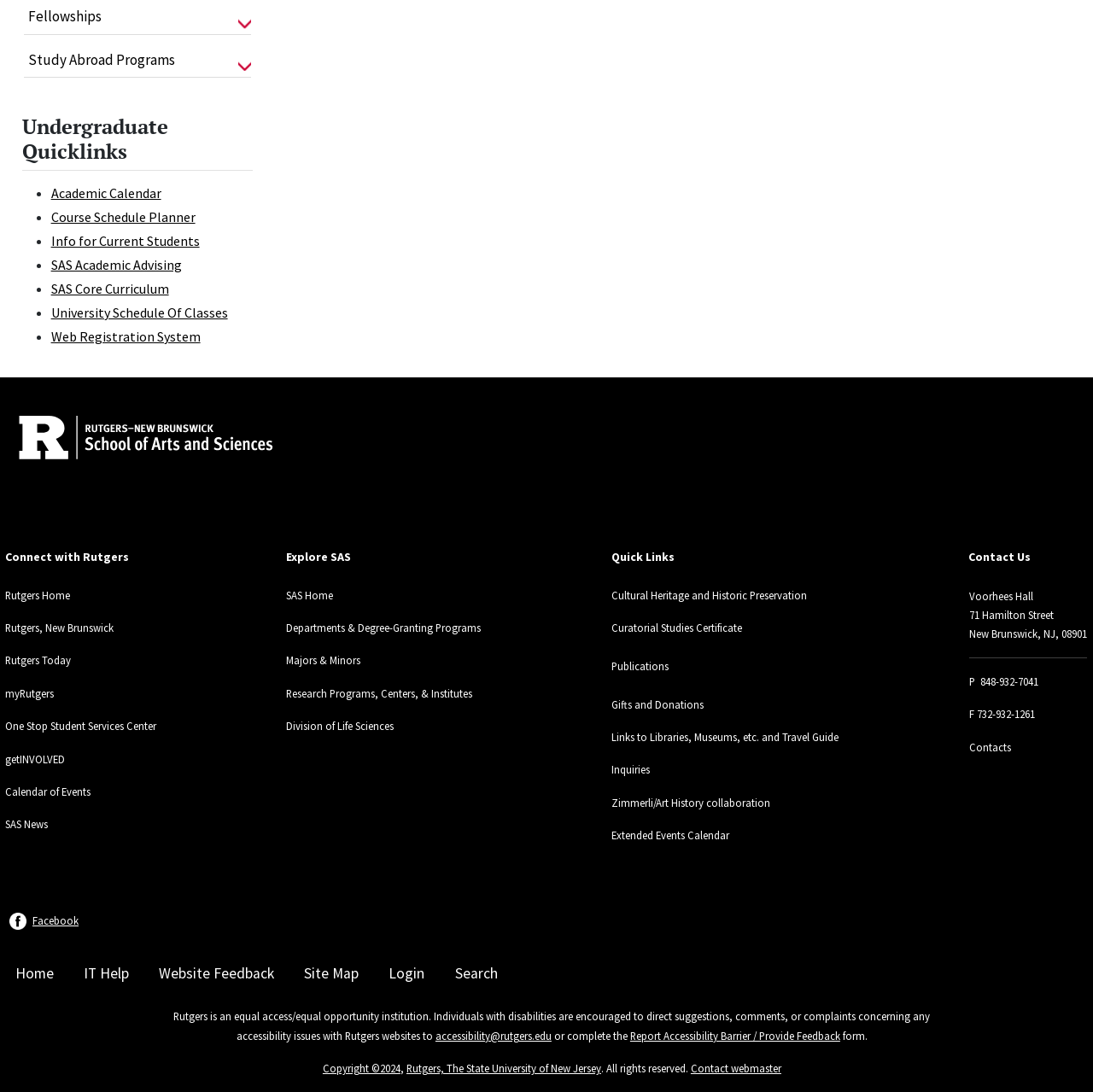Can you find the bounding box coordinates of the area I should click to execute the following instruction: "Contact Rutgers"?

[0.886, 0.678, 0.925, 0.69]